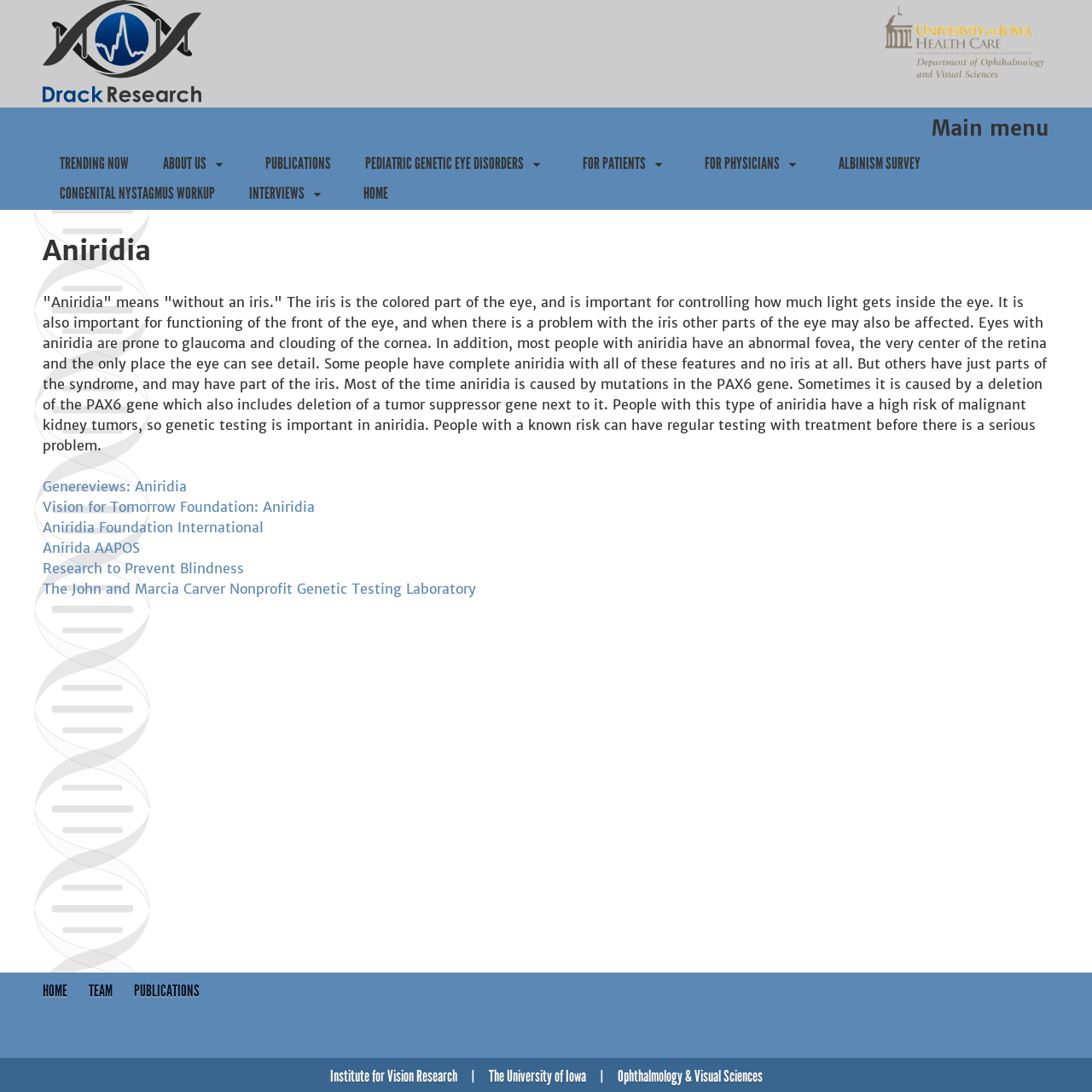Find the bounding box coordinates of the clickable area that will achieve the following instruction: "Click on the 'Home' link".

[0.039, 0.0, 0.184, 0.098]